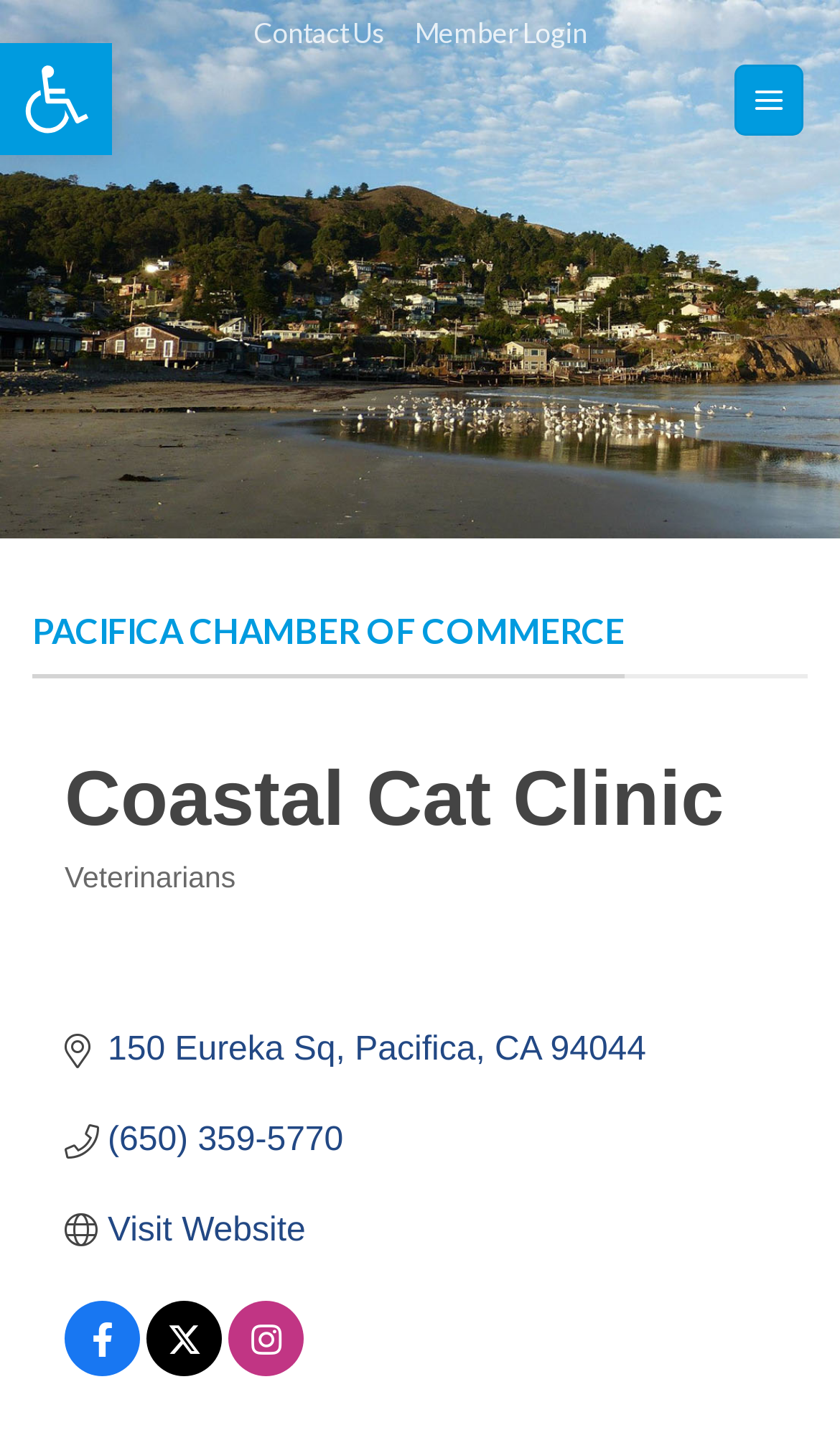Write an exhaustive caption that covers the webpage's main aspects.

The webpage is about the Coastal Cat Clinic, a veterinarian service. At the top left corner, there is a link to open a toolbar, accompanied by a small image. On the top right side, there are three links: "Contact Us", "Member Login", and "Menu". The "Menu" link, when expanded, reveals a dropdown menu with several headings and links.

The main content of the webpage is divided into sections, with headings such as "PACIFICA CHAMBER OF COMMERCE", "Coastal Cat Clinic", and "Categories". Below the "Coastal Cat Clinic" heading, there is a static text "Veterinarians". 

Underneath, there are four links providing more information about the clinic: its address, phone number, a link to visit the website, and three social media links represented by icons. The address and phone number links are positioned side by side, while the social media links are aligned horizontally below them.